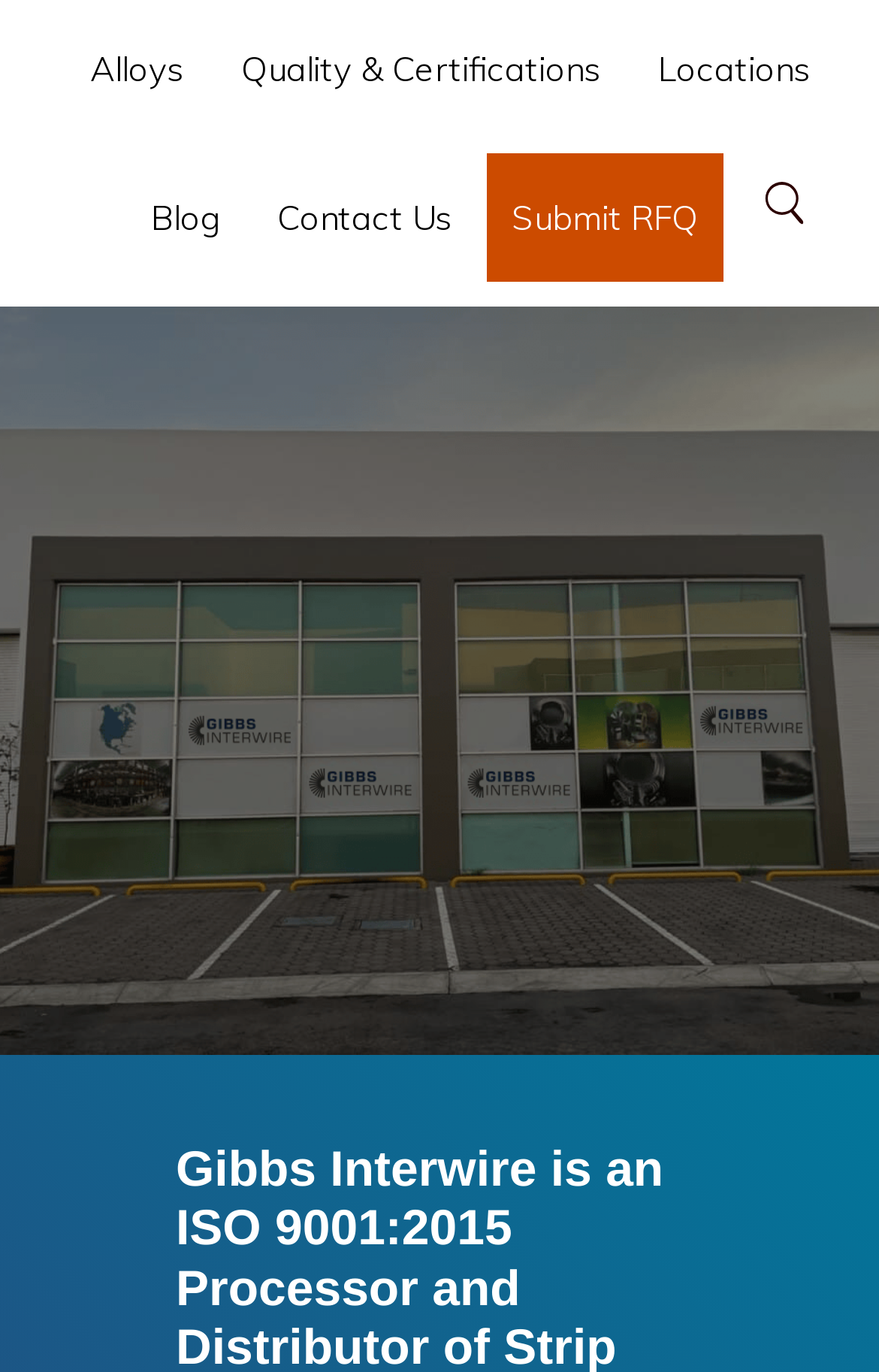Locate the bounding box of the UI element described by: "Corporate Site" in the given webpage screenshot.

[0.008, 0.386, 0.208, 0.411]